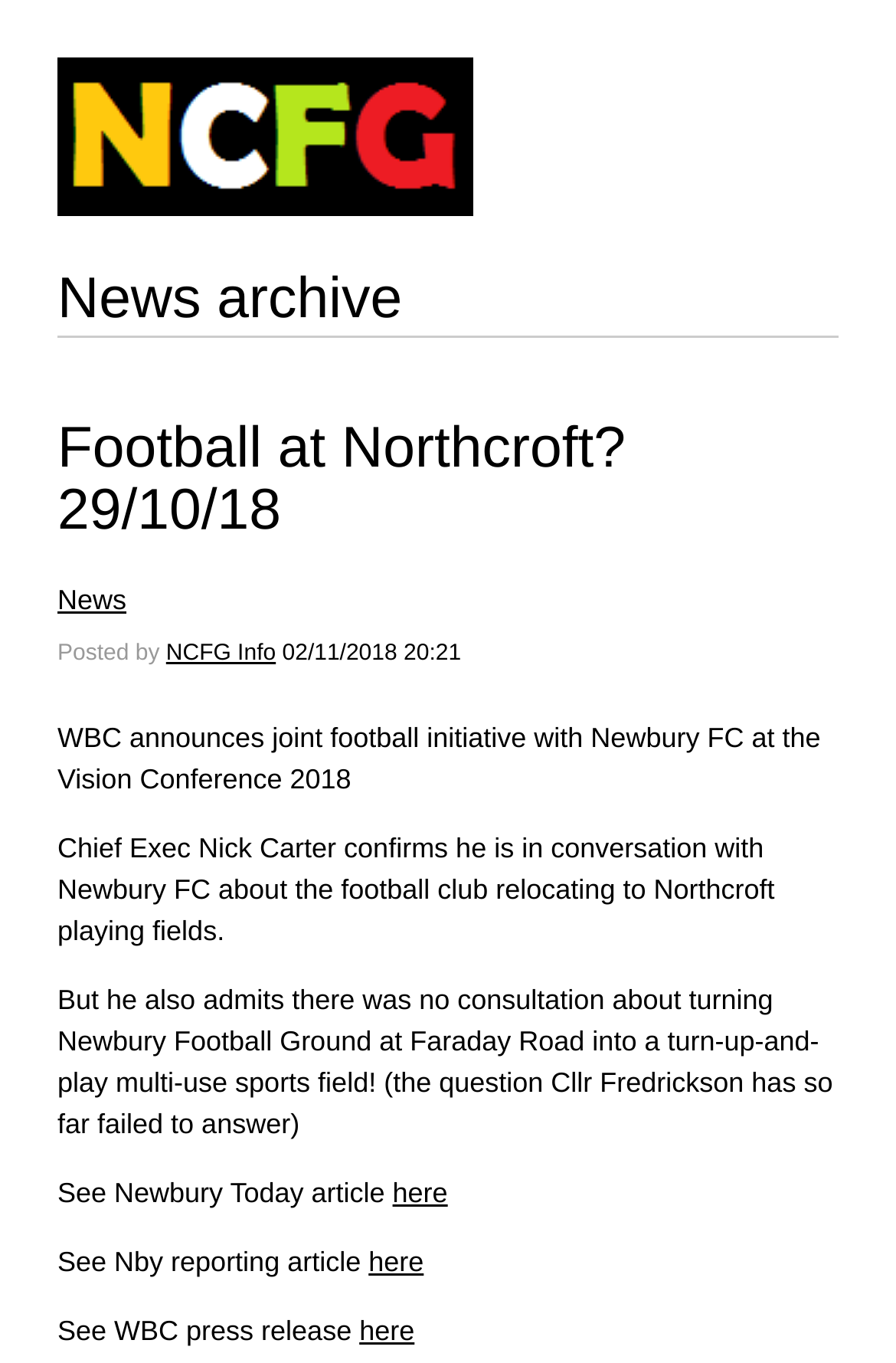Using the provided element description: "NCFG Info", determine the bounding box coordinates of the corresponding UI element in the screenshot.

[0.185, 0.47, 0.308, 0.489]